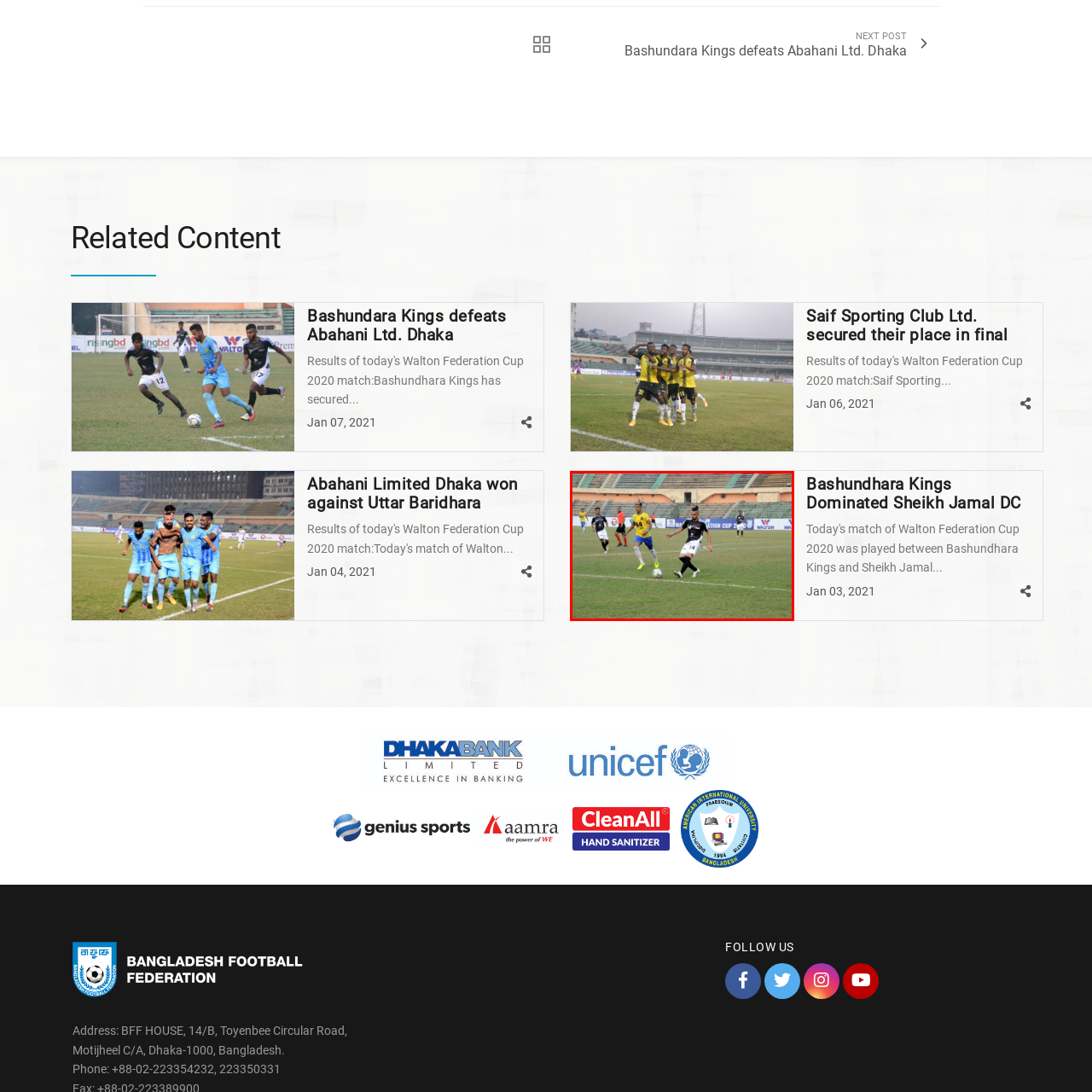Concentrate on the image inside the red border and answer the question in one word or phrase: 
What is the name of the tournament?

Walton Federation Cup 2020